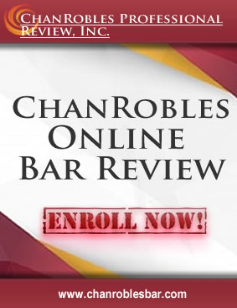Provide a comprehensive description of the image.

The image showcases an engaging promotional banner for the "ChanRobles Online Bar Review," a program designed to assist law students in preparing for the bar examination. The banner features the prominent title "ChanRobles Online Bar Review" in bold, eye-catching typography, signaling its focus on legal education. Below the title, there is a striking red call-to-action button that reads "ENROLL NOW!" emphasizing the urgency and opportunity for prospective students to join the program. The background features a gradient of colors that enhance the visual appeal, making the information stand out effectively. At the bottom, the website URL, "www.chanroblesbar.com," invites viewers to learn more and register for the review course. This image is a crucial tool for capturing the attention of future lawyers seeking comprehensive preparation resources.